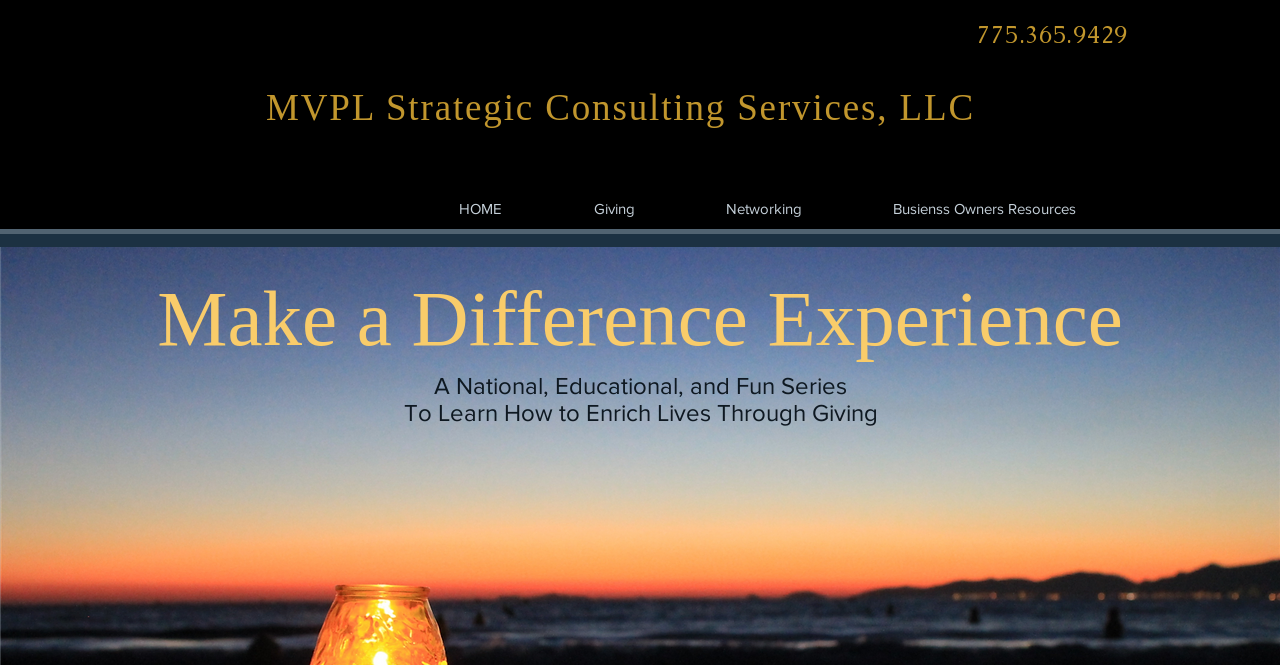Extract the bounding box coordinates for the UI element described as: "Networking".

[0.531, 0.263, 0.662, 0.338]